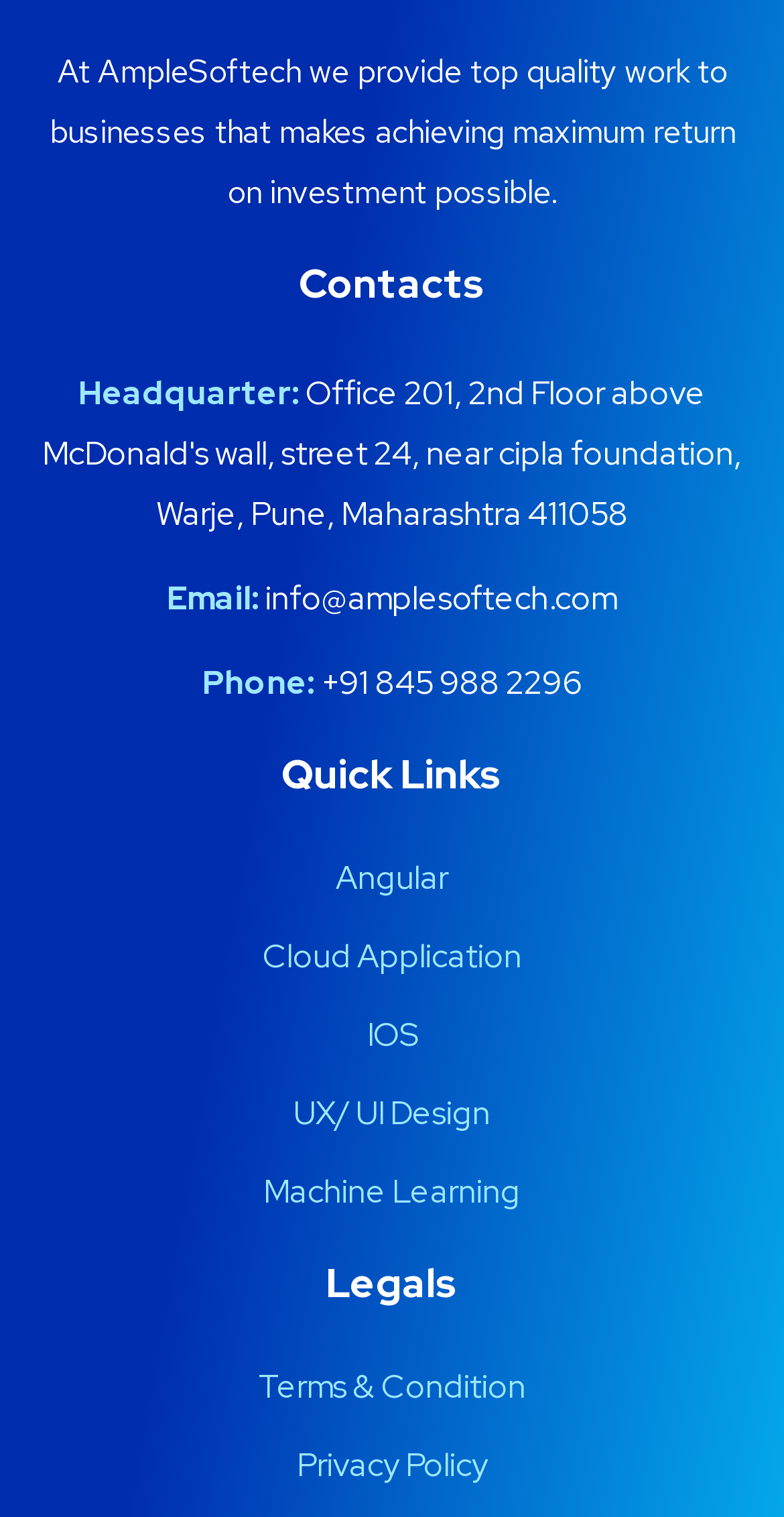Can you find the bounding box coordinates for the element that needs to be clicked to execute this instruction: "Send an email to info@amplesoftech.com"? The coordinates should be given as four float numbers between 0 and 1, i.e., [left, top, right, bottom].

[0.331, 0.38, 0.787, 0.408]